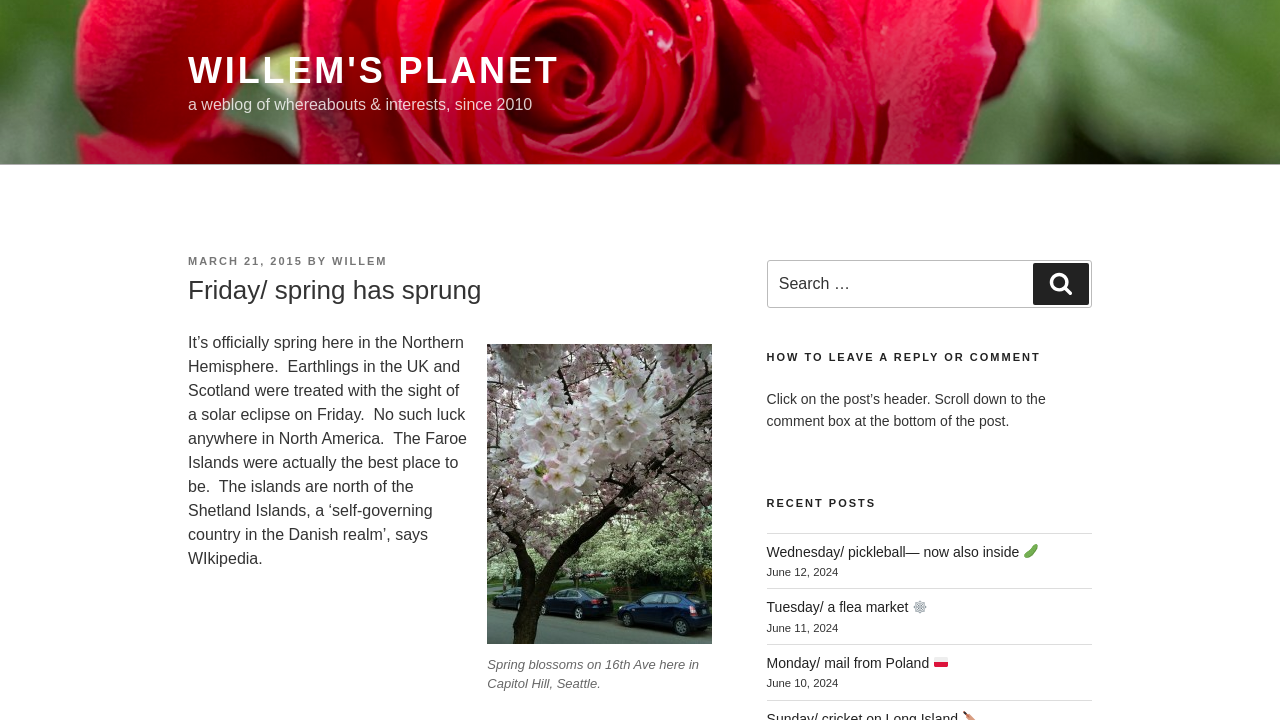Could you determine the bounding box coordinates of the clickable element to complete the instruction: "View the image of spring blossoms"? Provide the coordinates as four float numbers between 0 and 1, i.e., [left, top, right, bottom].

[0.381, 0.478, 0.556, 0.895]